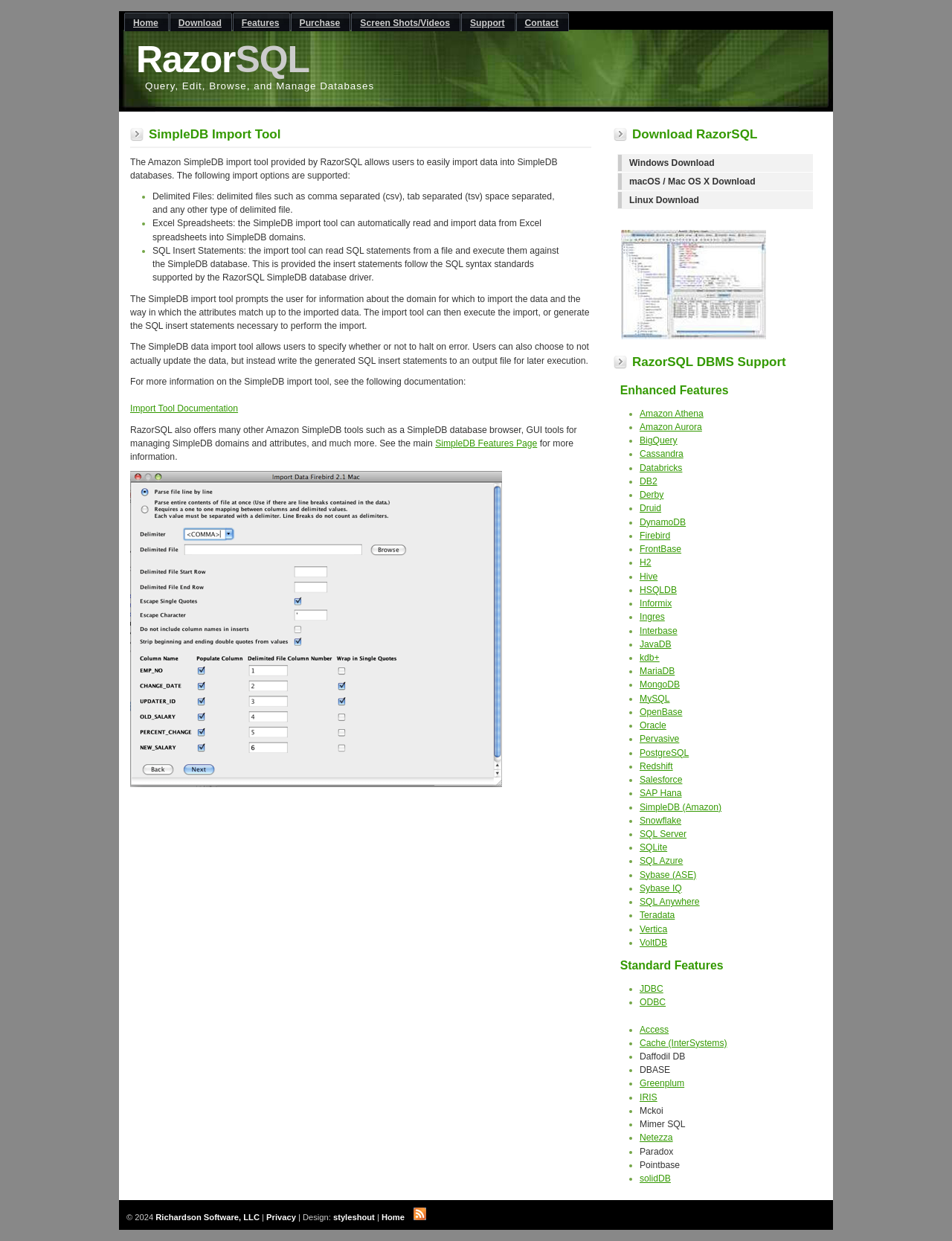Please determine the bounding box coordinates for the element that should be clicked to follow these instructions: "Read the documentation for the SimpleDB import tool".

[0.137, 0.325, 0.25, 0.334]